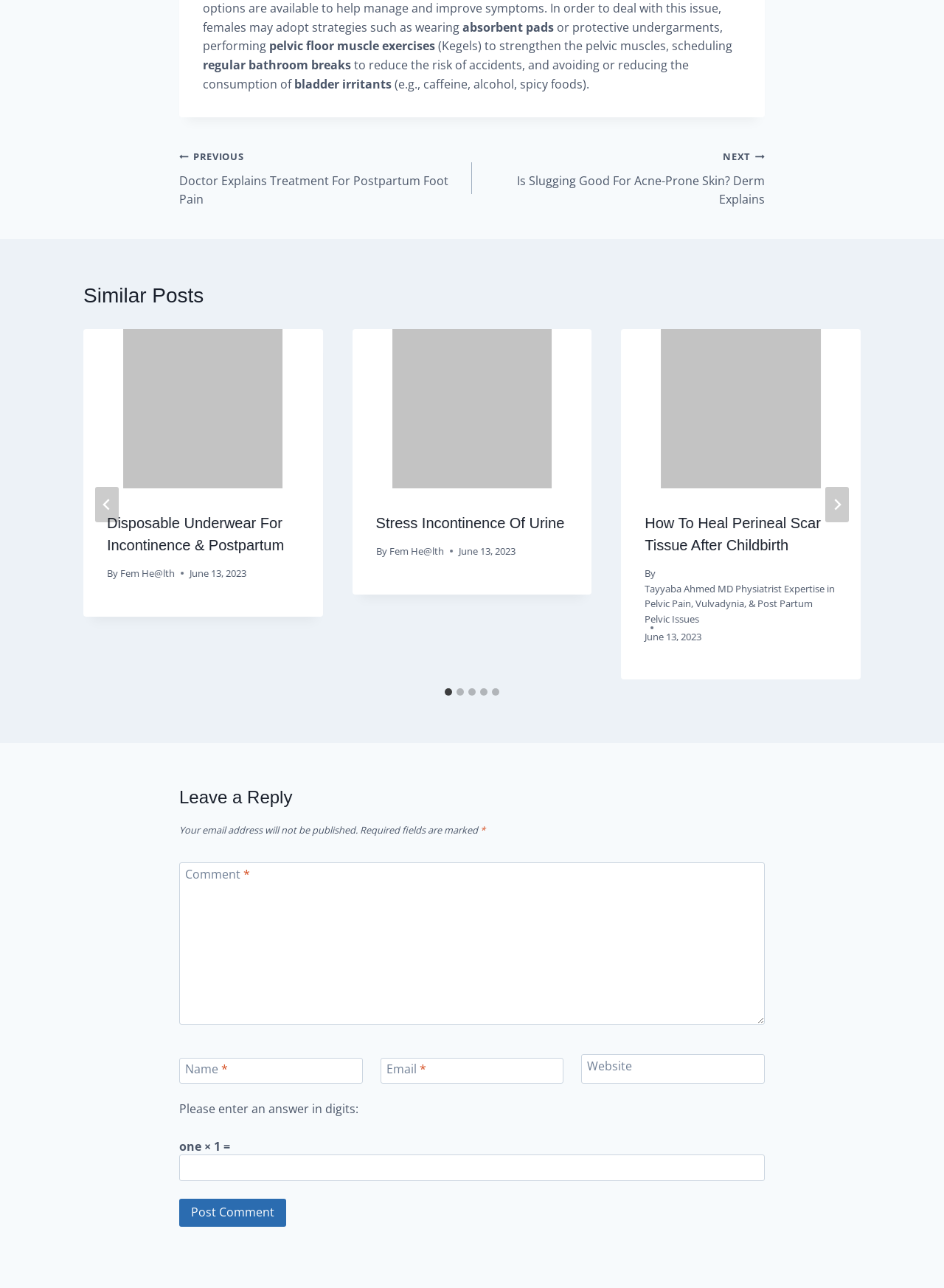Please determine the bounding box coordinates for the element that should be clicked to follow these instructions: "Click on the 'Post Comment' button".

[0.19, 0.931, 0.303, 0.953]